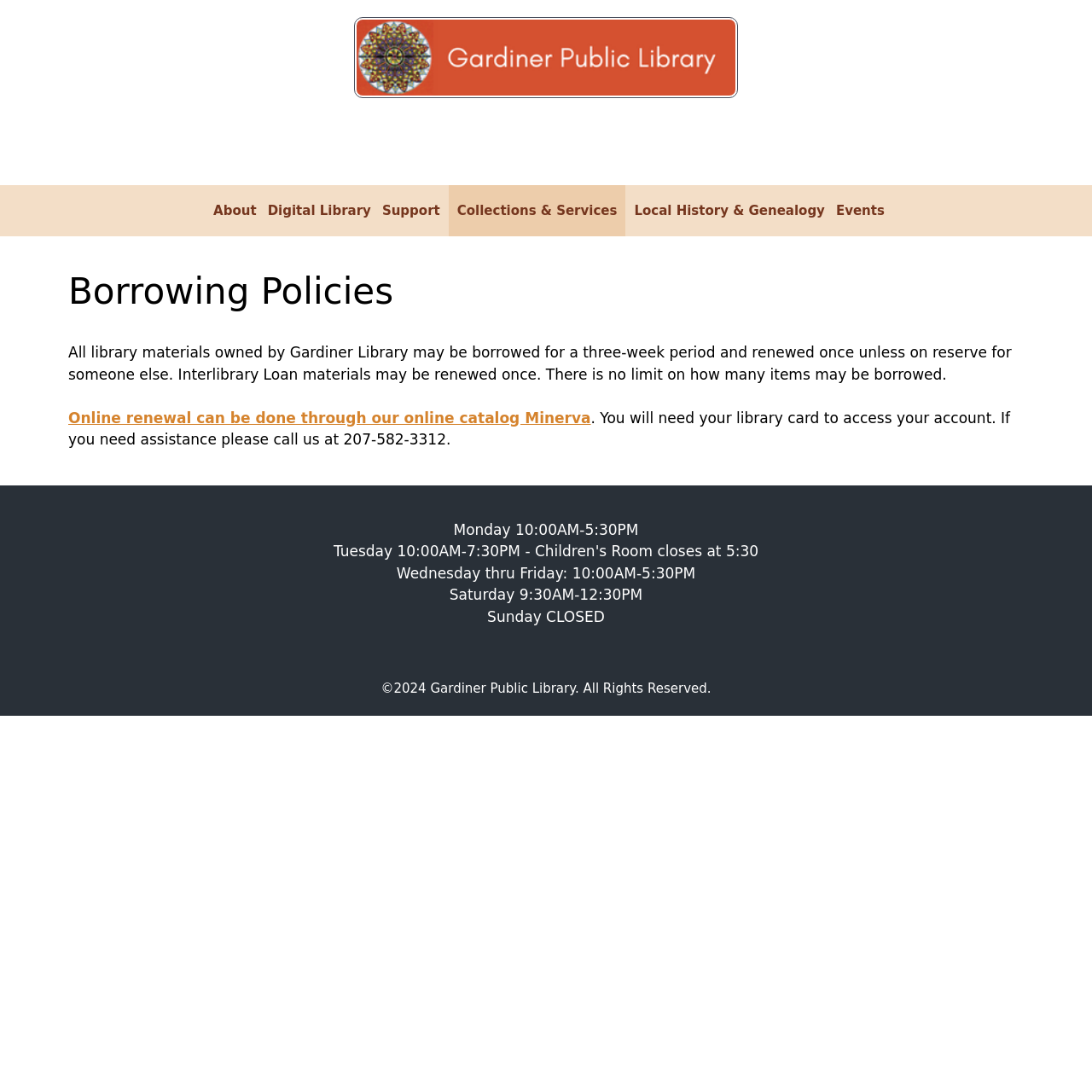Use a single word or phrase to answer the question:
How can I renew my borrowed items online?

Through Minerva